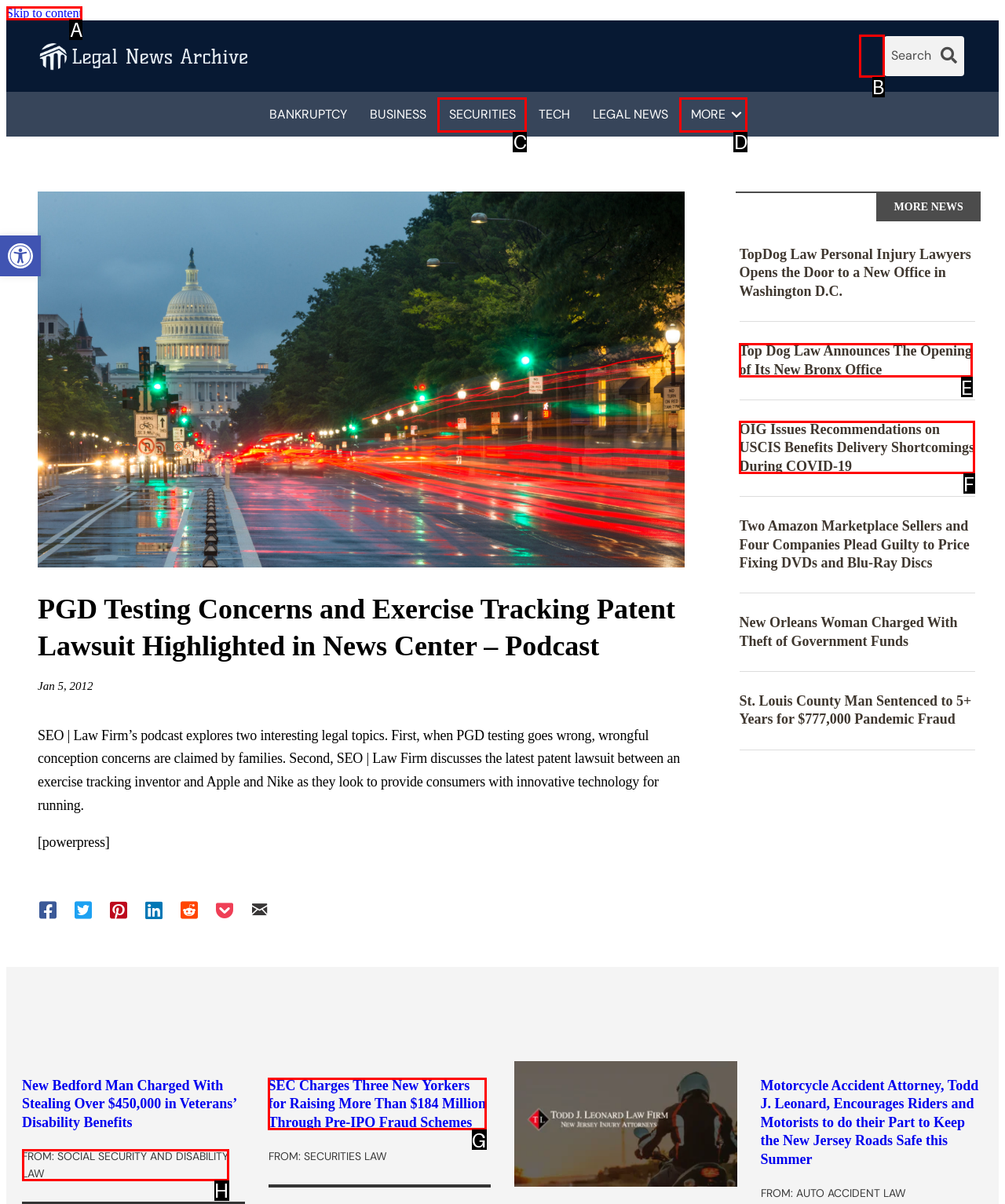Please identify the correct UI element to click for the task: Search for legal news Respond with the letter of the appropriate option.

B